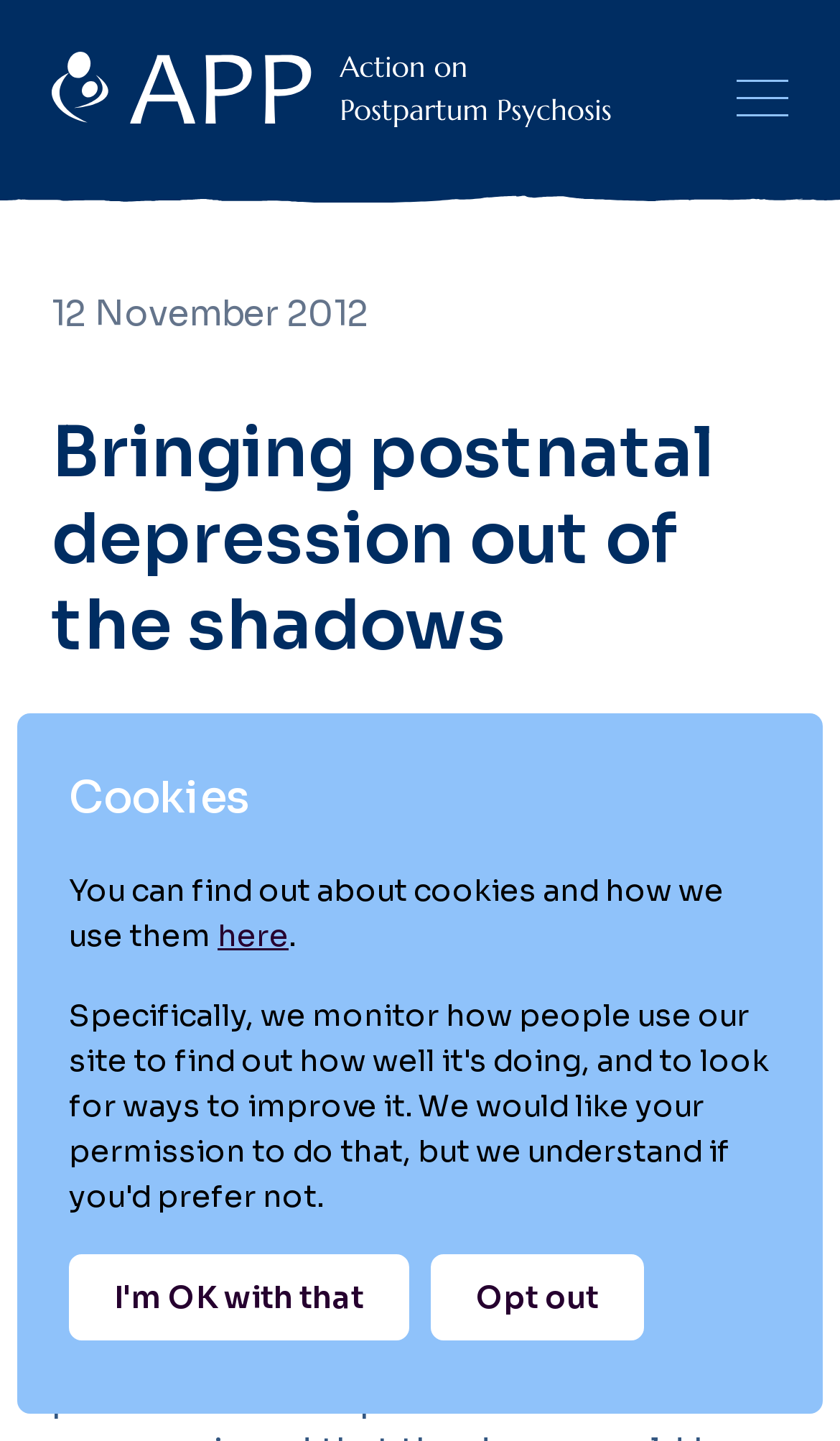Summarize the webpage comprehensively, mentioning all visible components.

The webpage is about postnatal depression and postpartum psychosis, with a focus on bringing awareness to these issues. At the top left of the page, there is a logo image and a link to "Action on Postpartum Psychosis". To the right of the logo, there is a button with no text. 

Below the top section, there is a large image that spans the entire width of the page. On top of this image, there is a header section with a date "12 November 2012" and a heading that reads "Bringing postnatal depression out of the shadows". 

Further down, there is a paragraph of text that discusses a Lancet editorial on the stigma of perinatal mental illness. Below this text, there is a section with a heading "Cookies" and a paragraph of text that explains how the website uses cookies. There is a link to "here" to find out more about cookies. 

At the bottom of the page, there are two links: "I'm OK with that" and "Opt out", which are likely related to cookie preferences. Overall, the webpage has a simple layout with a focus on providing information about postnatal depression and postpartum psychosis.